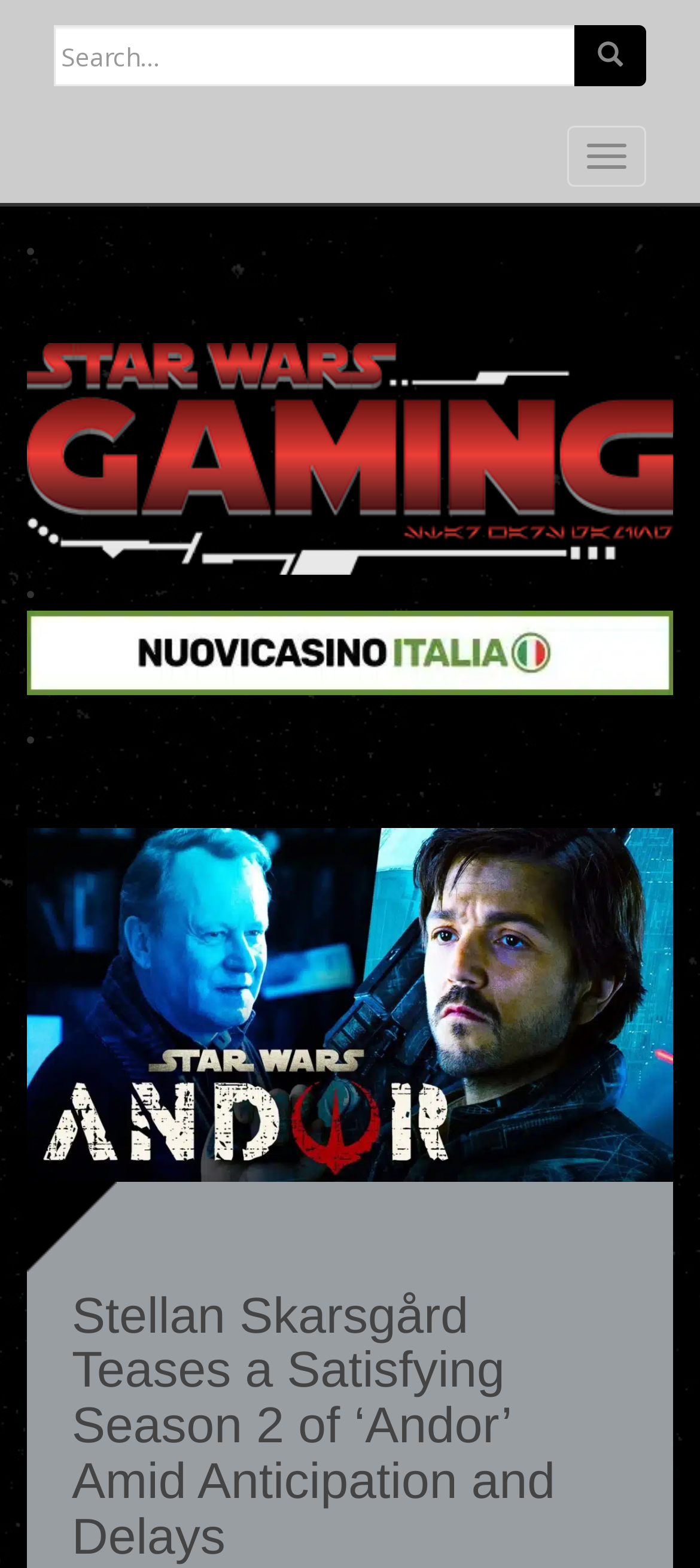Provide a thorough and detailed response to the question by examining the image: 
How many navigation links are there?

I counted the number of navigation links by looking at the list markers '•' and their corresponding links, which are 'Star Wars Gaming news' and 'siti scommesse e bookmakers non ADM AAMS'. There are two list markers, indicating two navigation links.